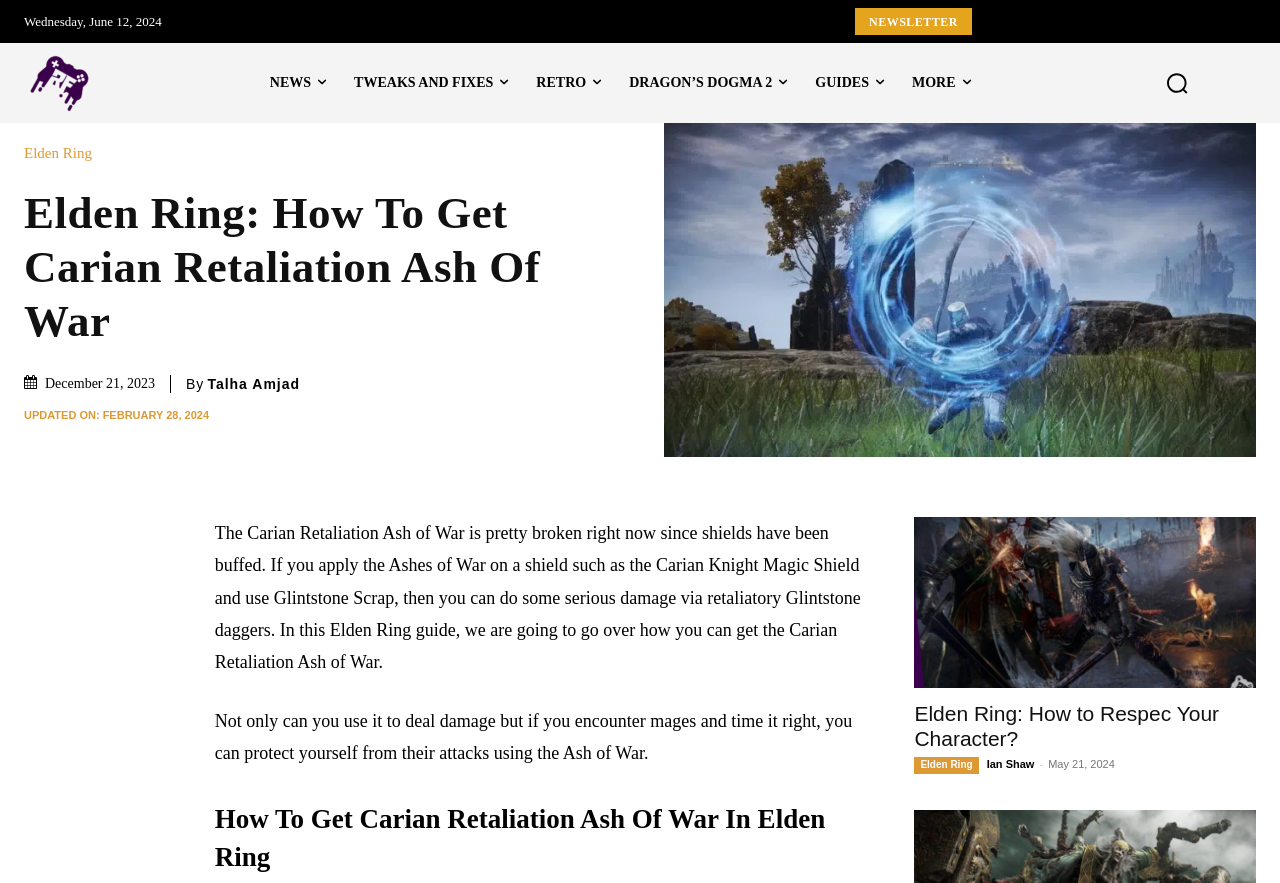Please provide a detailed answer to the question below by examining the image:
What is the name of the shield mentioned in the guide?

I found the name of the shield by reading the first paragraph of the guide, which mentions the Carian Knight Magic Shield as an example of a shield that can be used with the Carian Retaliation Ash of War.